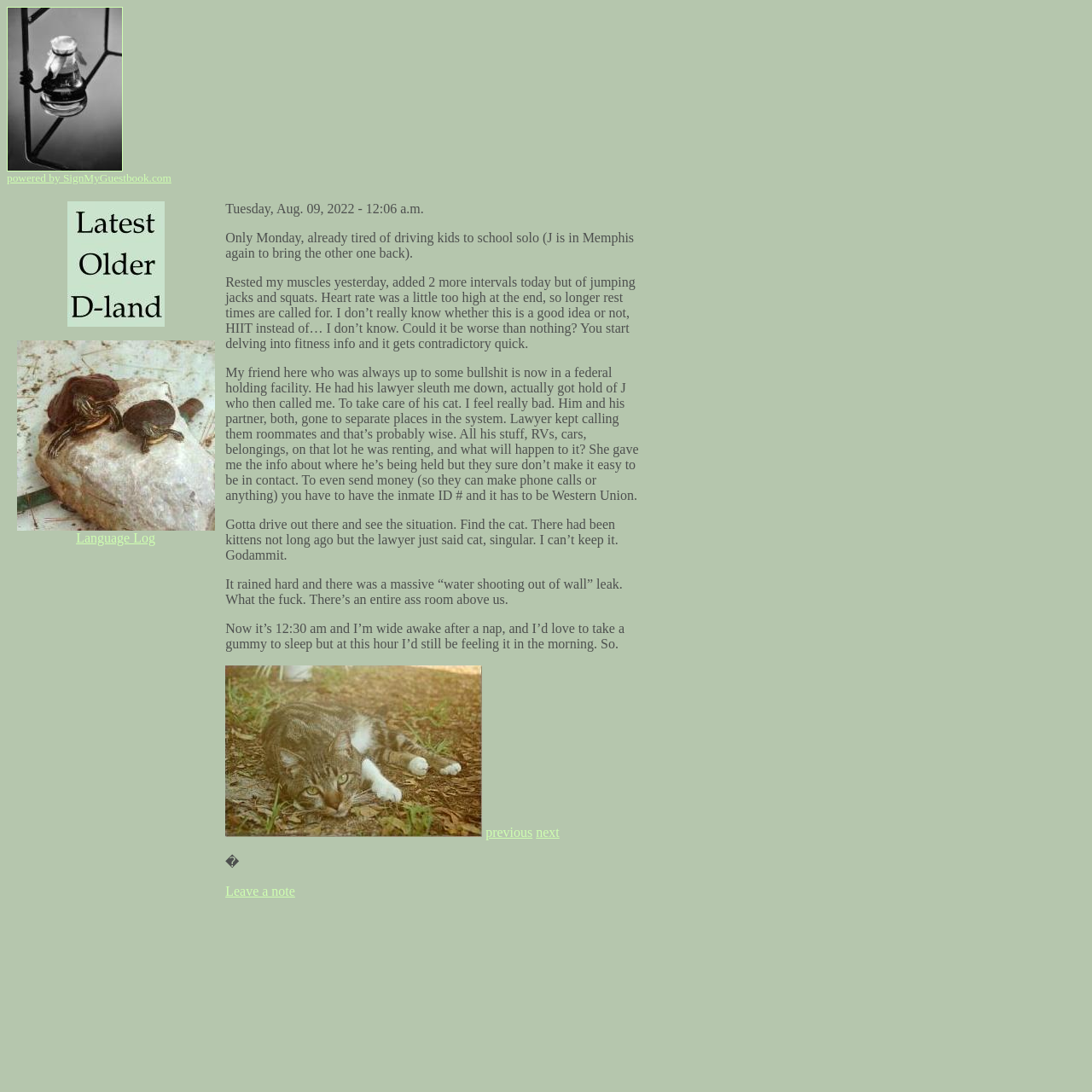Reply to the question below using a single word or brief phrase:
What is the purpose of the 'Leave a note' link?

To comment or respond